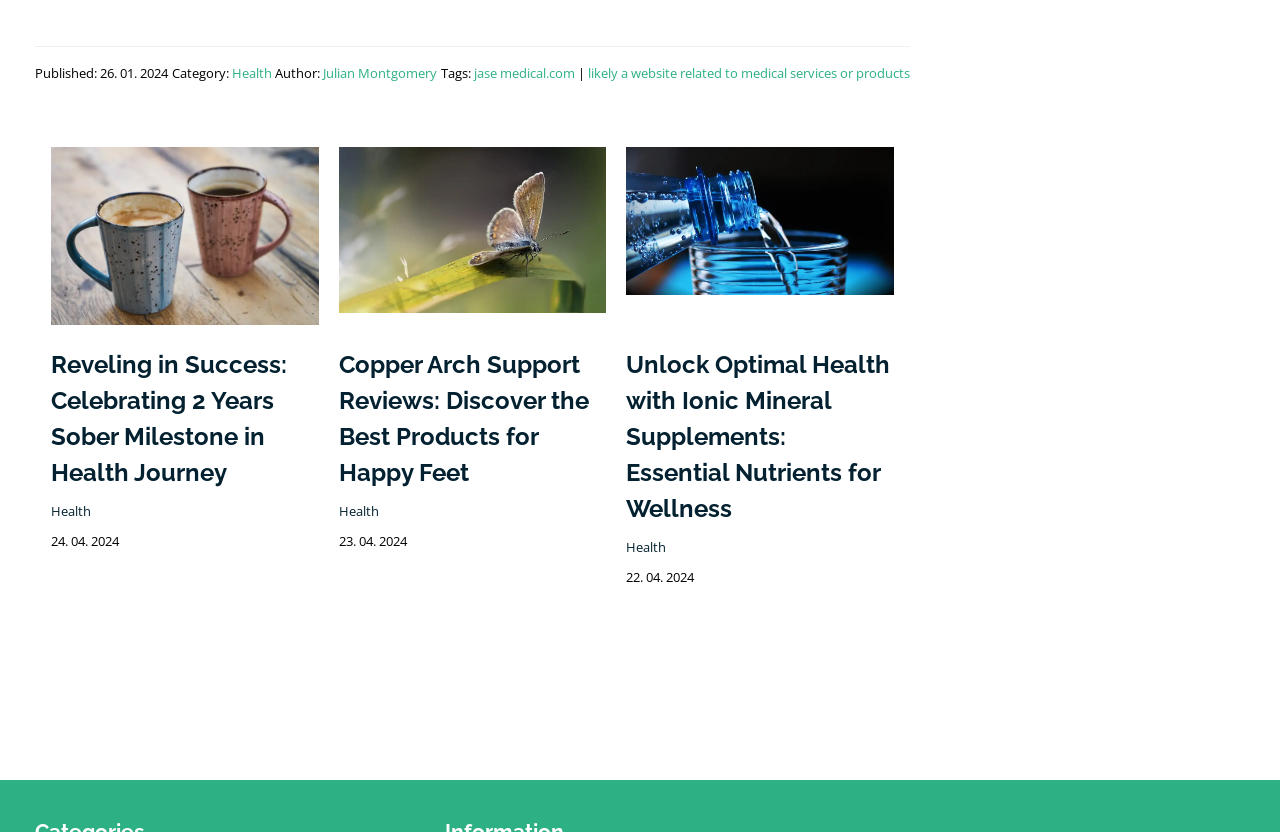Using the provided description: "Health", find the bounding box coordinates of the corresponding UI element. The output should be four float numbers between 0 and 1, in the format [left, top, right, bottom].

[0.489, 0.647, 0.521, 0.668]